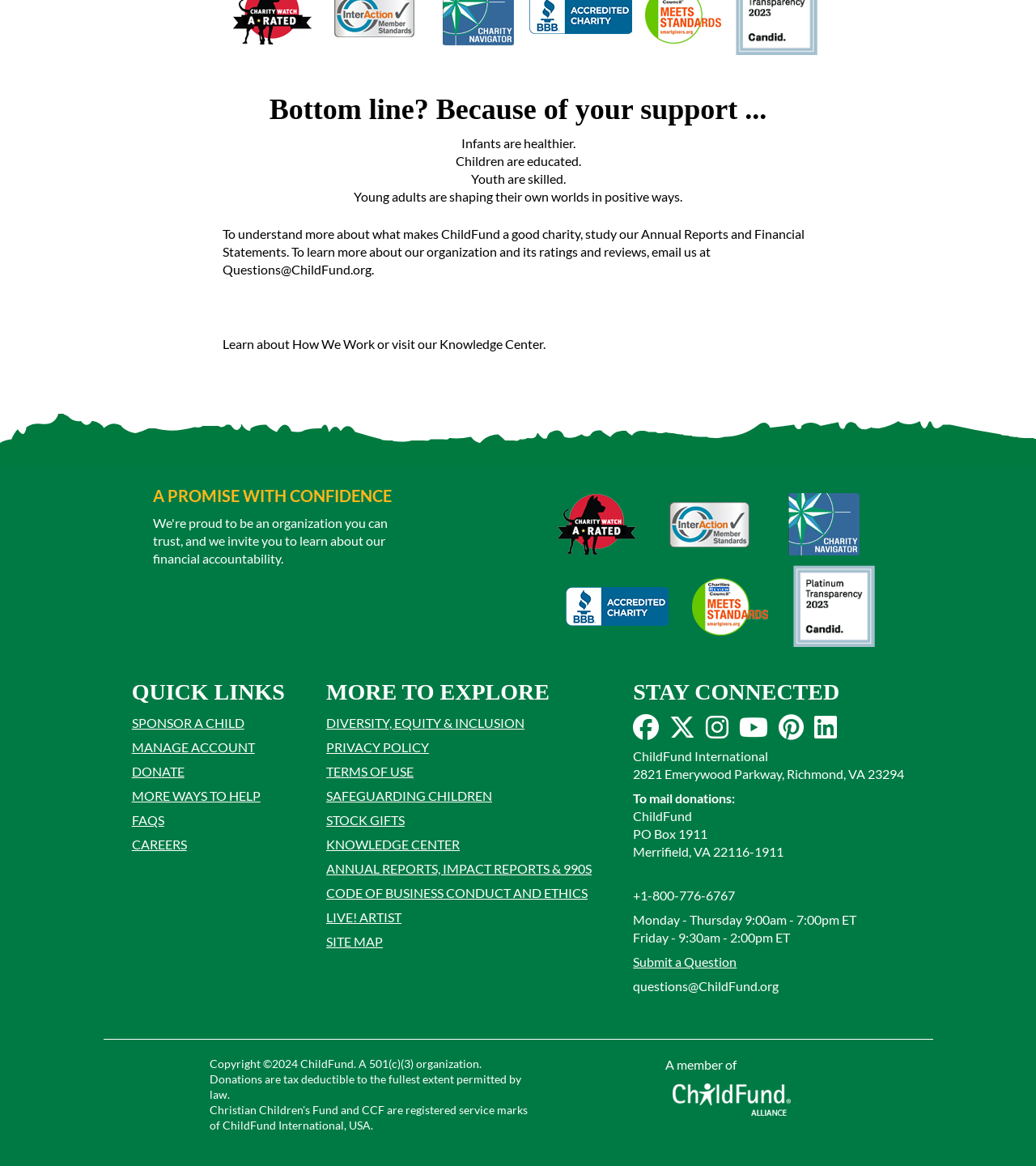What are the office hours of the charity?
Using the image, elaborate on the answer with as much detail as possible.

I found this answer by looking at the static text elements with the text 'Monday - Thursday 9:00am - 7:00pm ET' and 'Friday - 9:30am - 2:00pm ET' which are located at the bottom of the webpage, indicating the office hours of the charity.